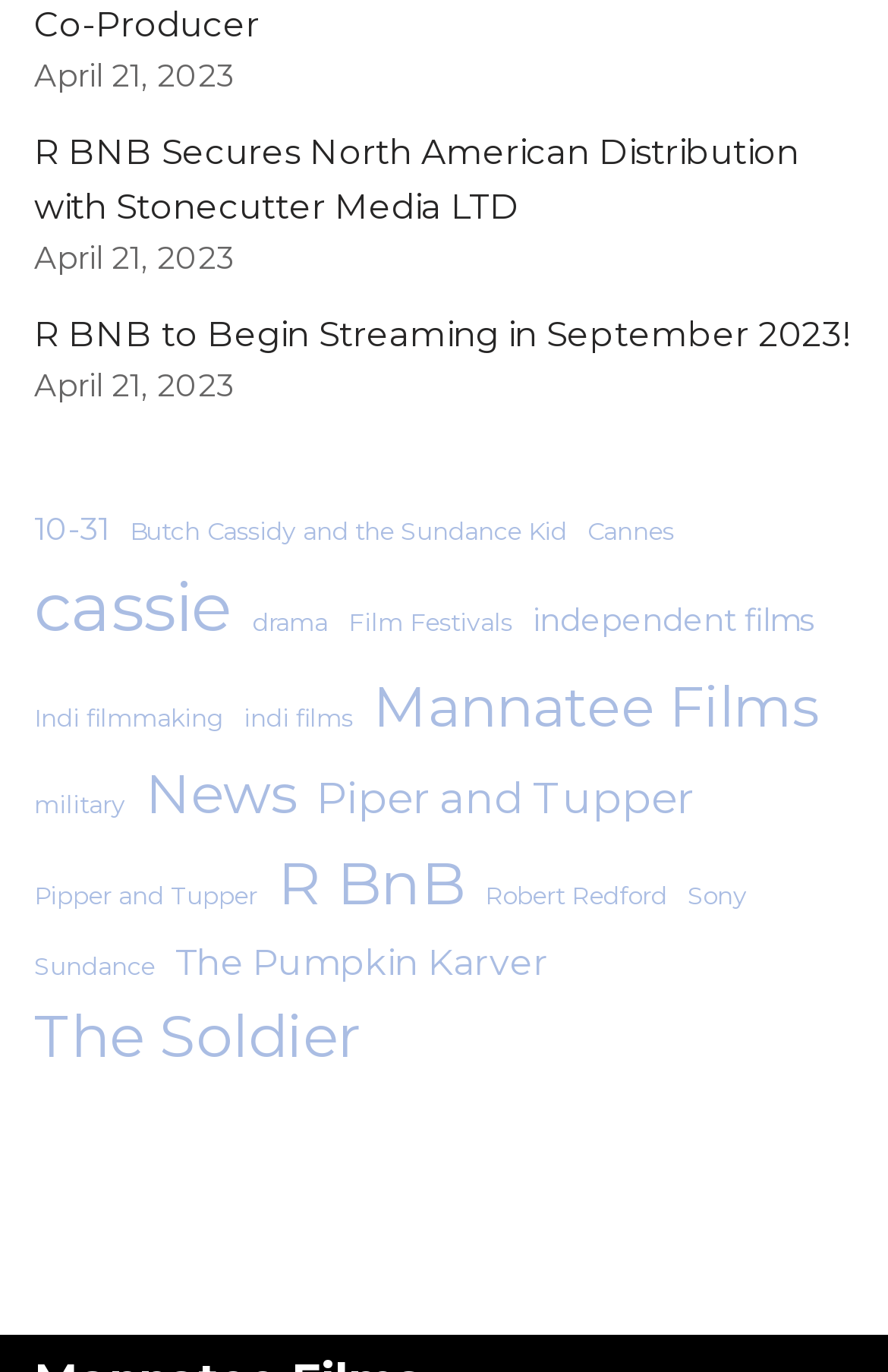Identify the bounding box coordinates of the region that needs to be clicked to carry out this instruction: "View information on The Soldier". Provide these coordinates as four float numbers ranging from 0 to 1, i.e., [left, top, right, bottom].

[0.038, 0.722, 0.408, 0.79]